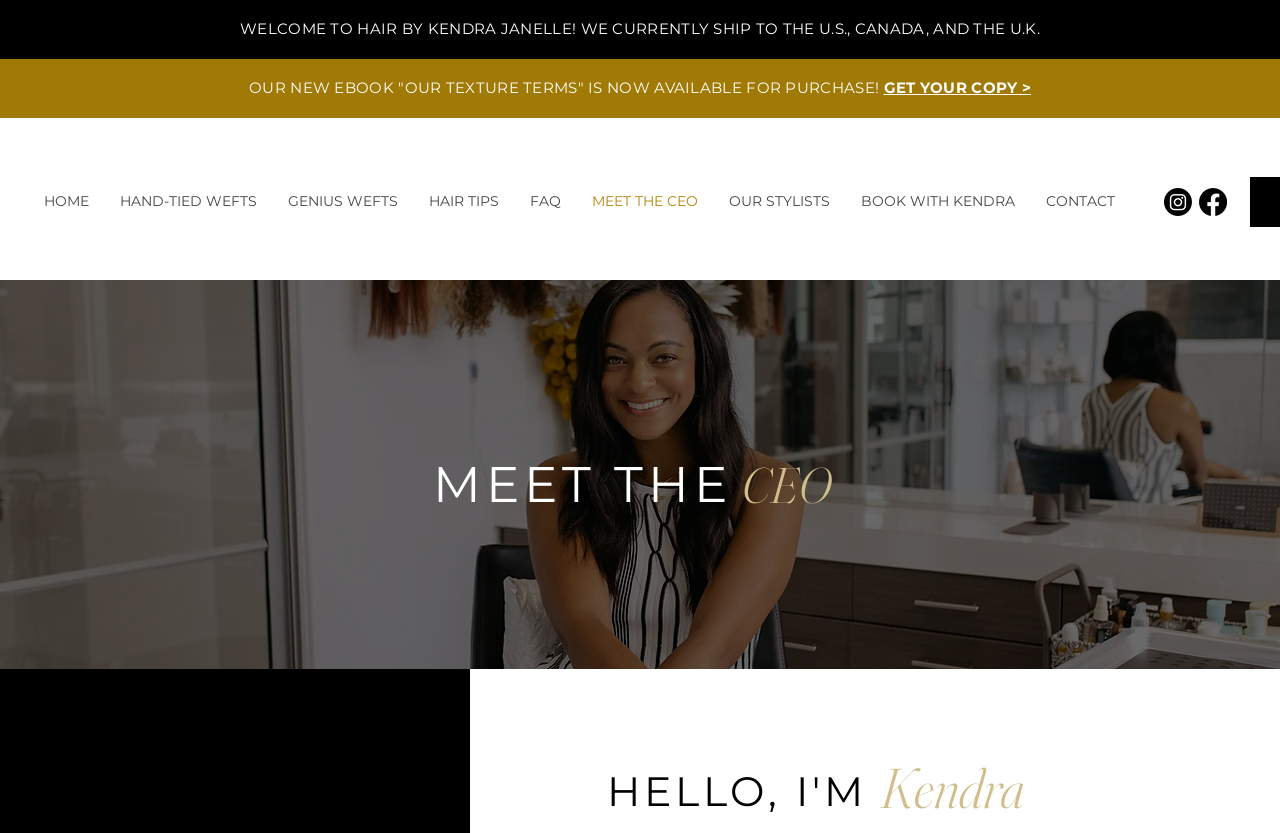Pinpoint the bounding box coordinates of the clickable element needed to complete the instruction: "Book with Kendra". The coordinates should be provided as four float numbers between 0 and 1: [left, top, right, bottom].

[0.66, 0.232, 0.805, 0.252]